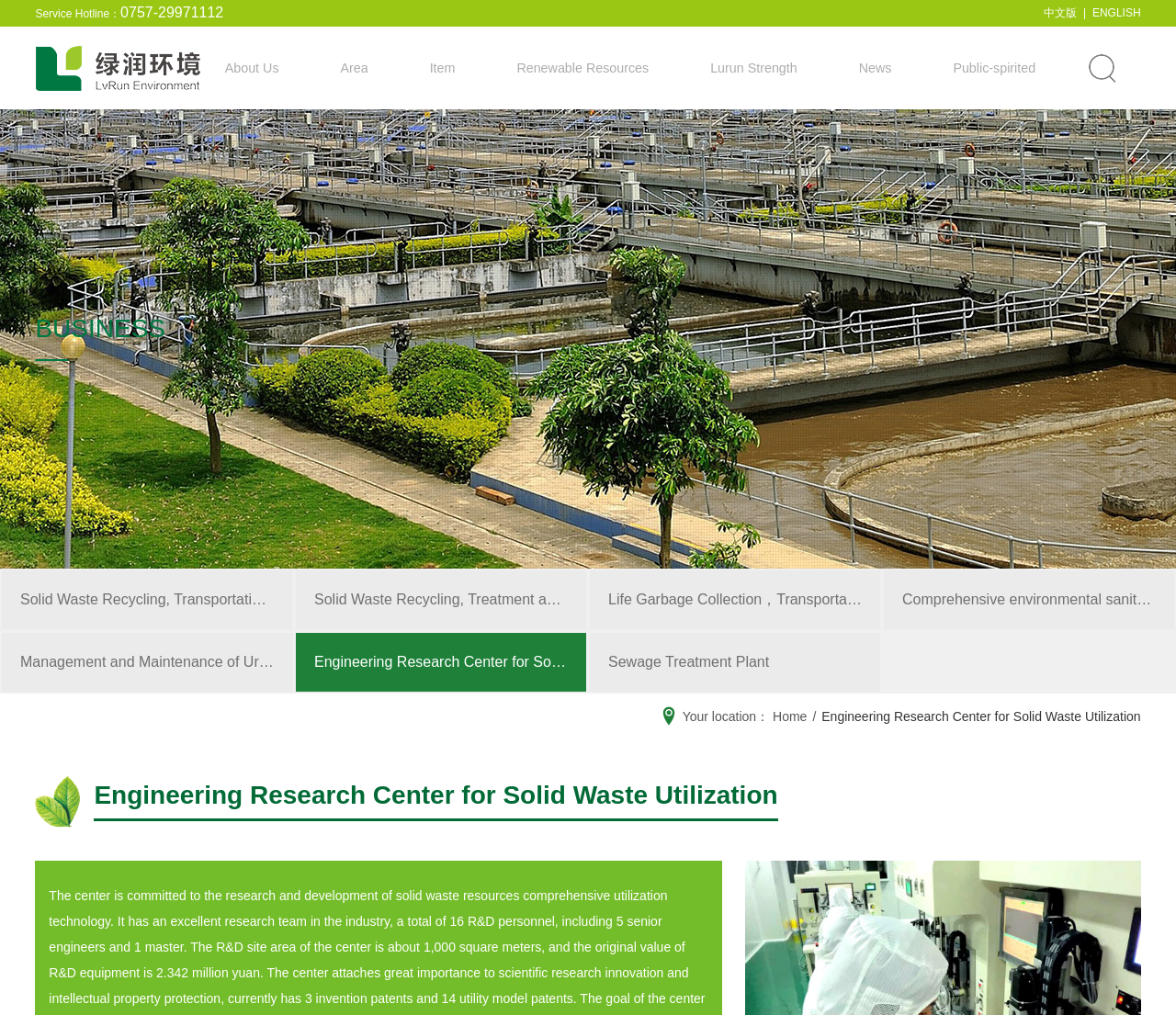Carefully examine the image and provide an in-depth answer to the question: What is the company name?

I found the company name by looking at the top of the webpage, where it is displayed as the title of the webpage.